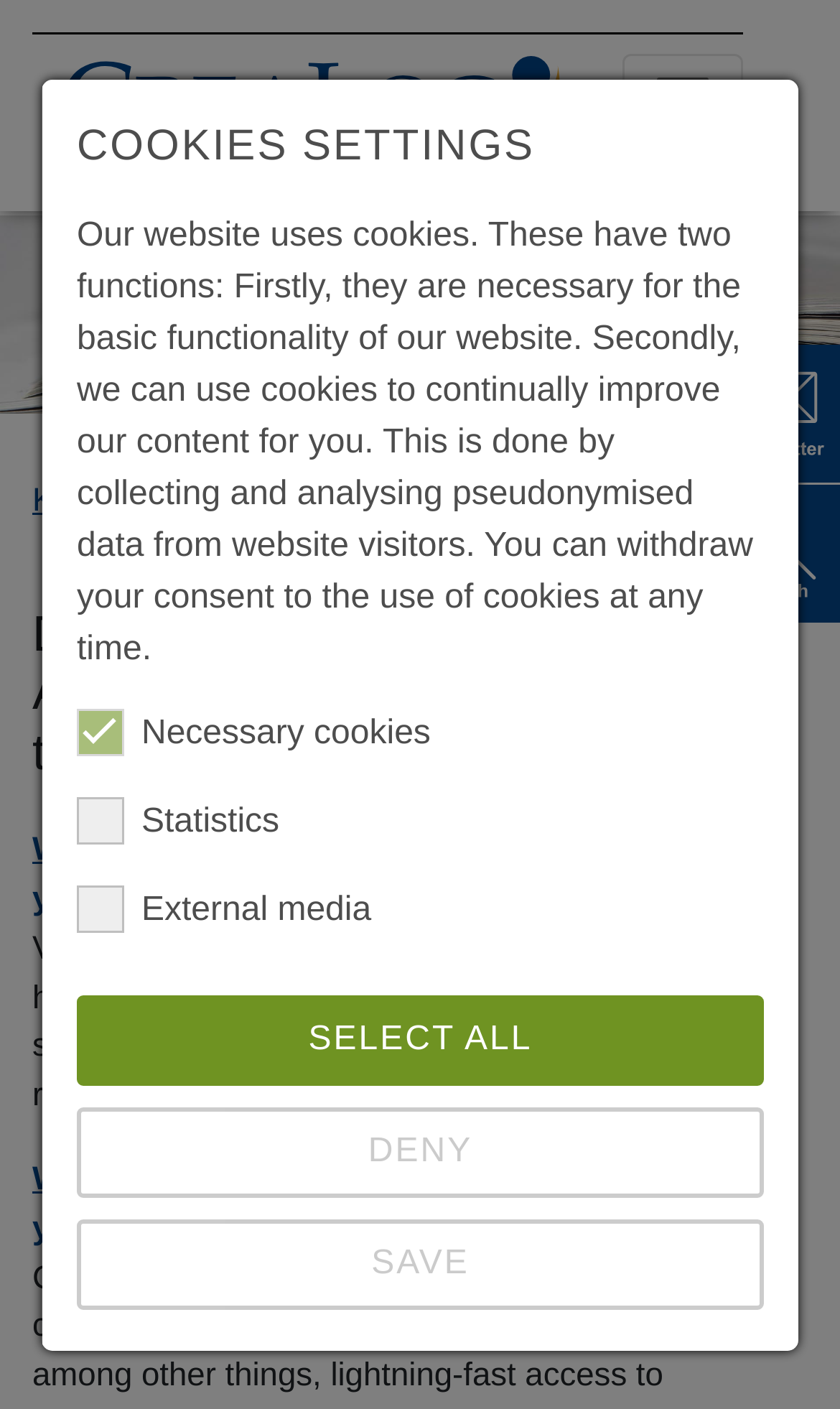From the screenshot, find the bounding box of the UI element matching this description: "Knowledge Center". Supply the bounding box coordinates in the form [left, top, right, bottom], each a float between 0 and 1.

[0.038, 0.342, 0.359, 0.368]